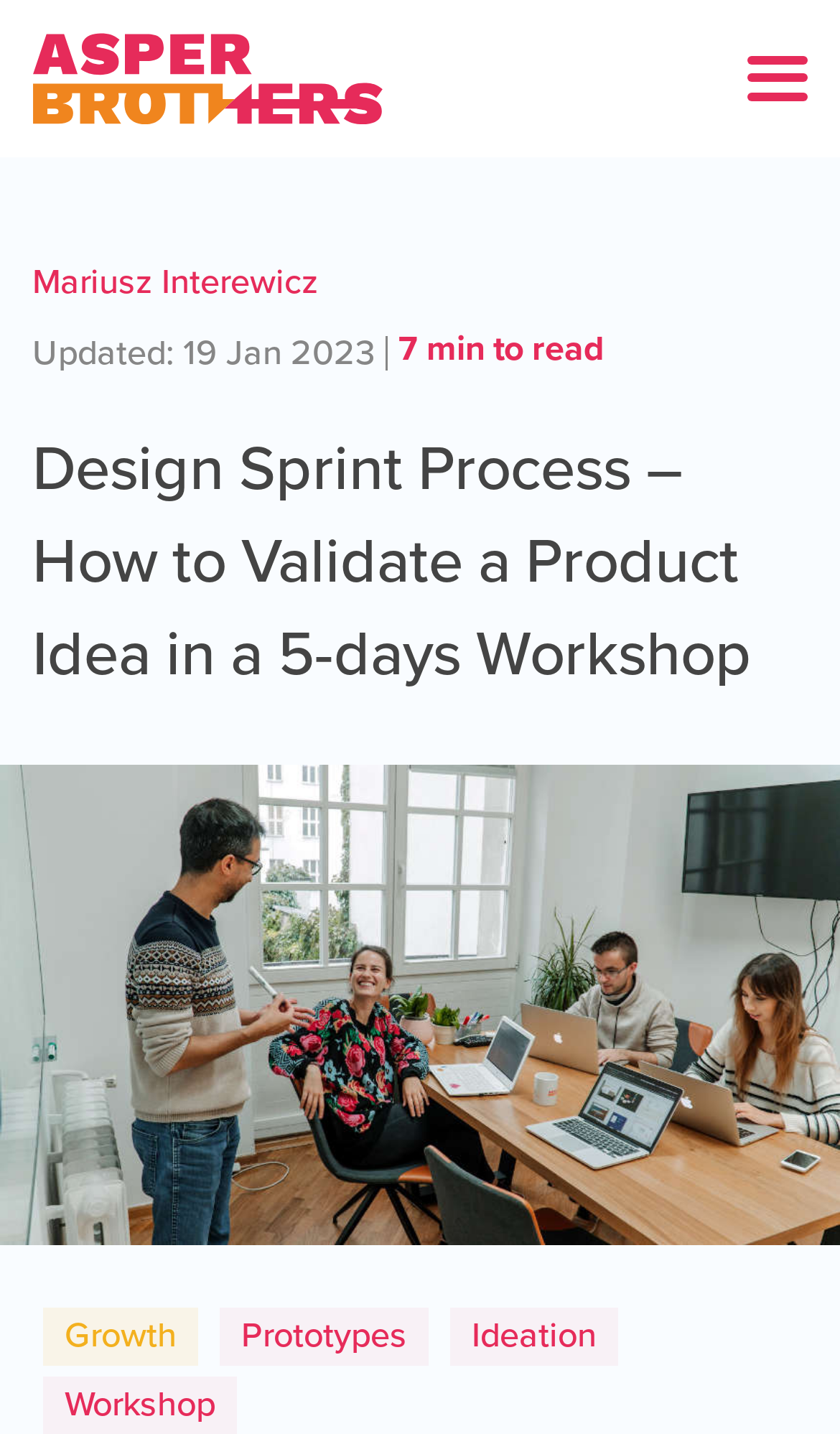Answer the following in one word or a short phrase: 
How long does it take to read the article?

7 min